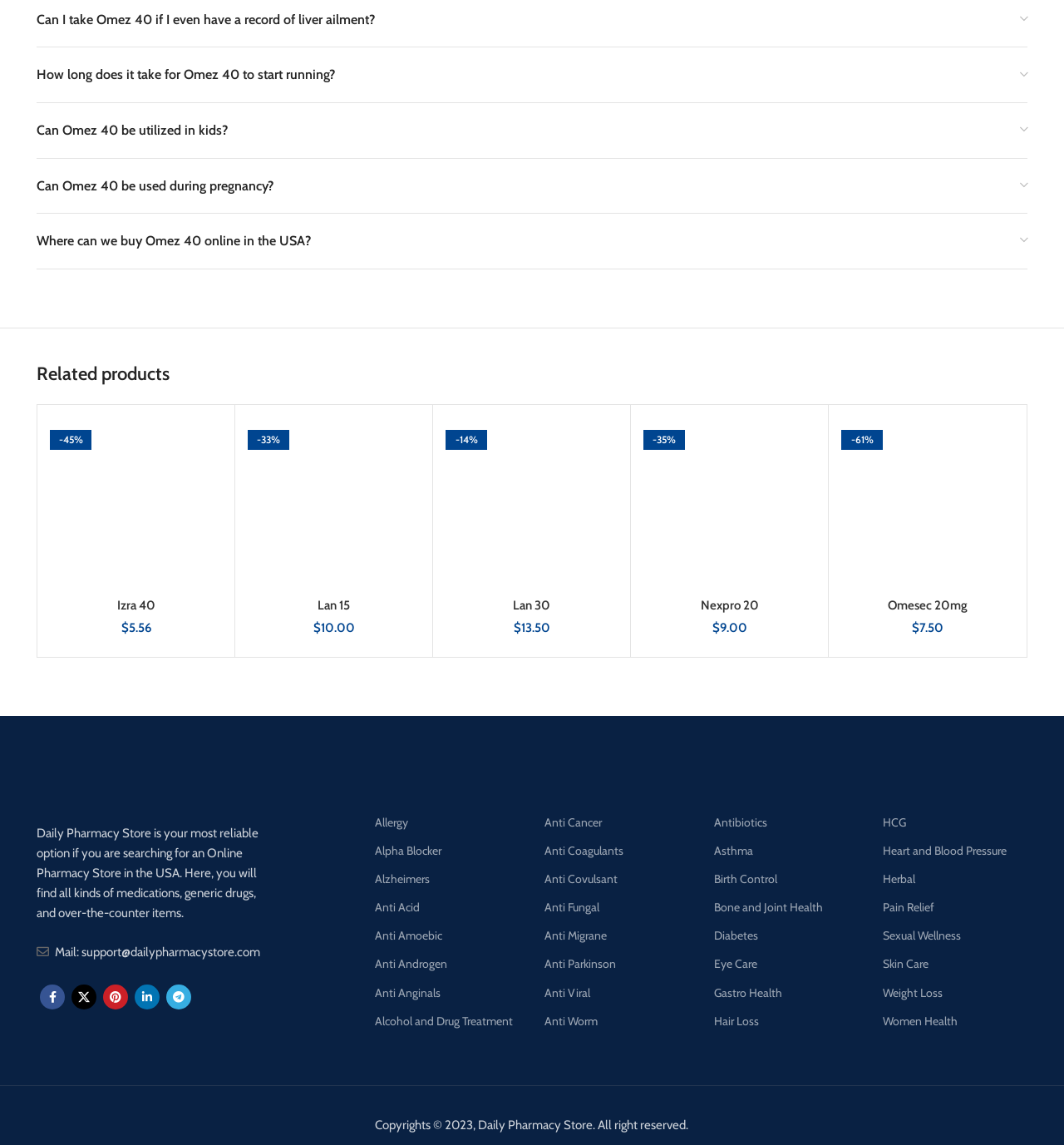Locate the bounding box coordinates of the UI element described by: "aria-label="Telegram social link"". The bounding box coordinates should consist of four float numbers between 0 and 1, i.e., [left, top, right, bottom].

[0.156, 0.859, 0.18, 0.881]